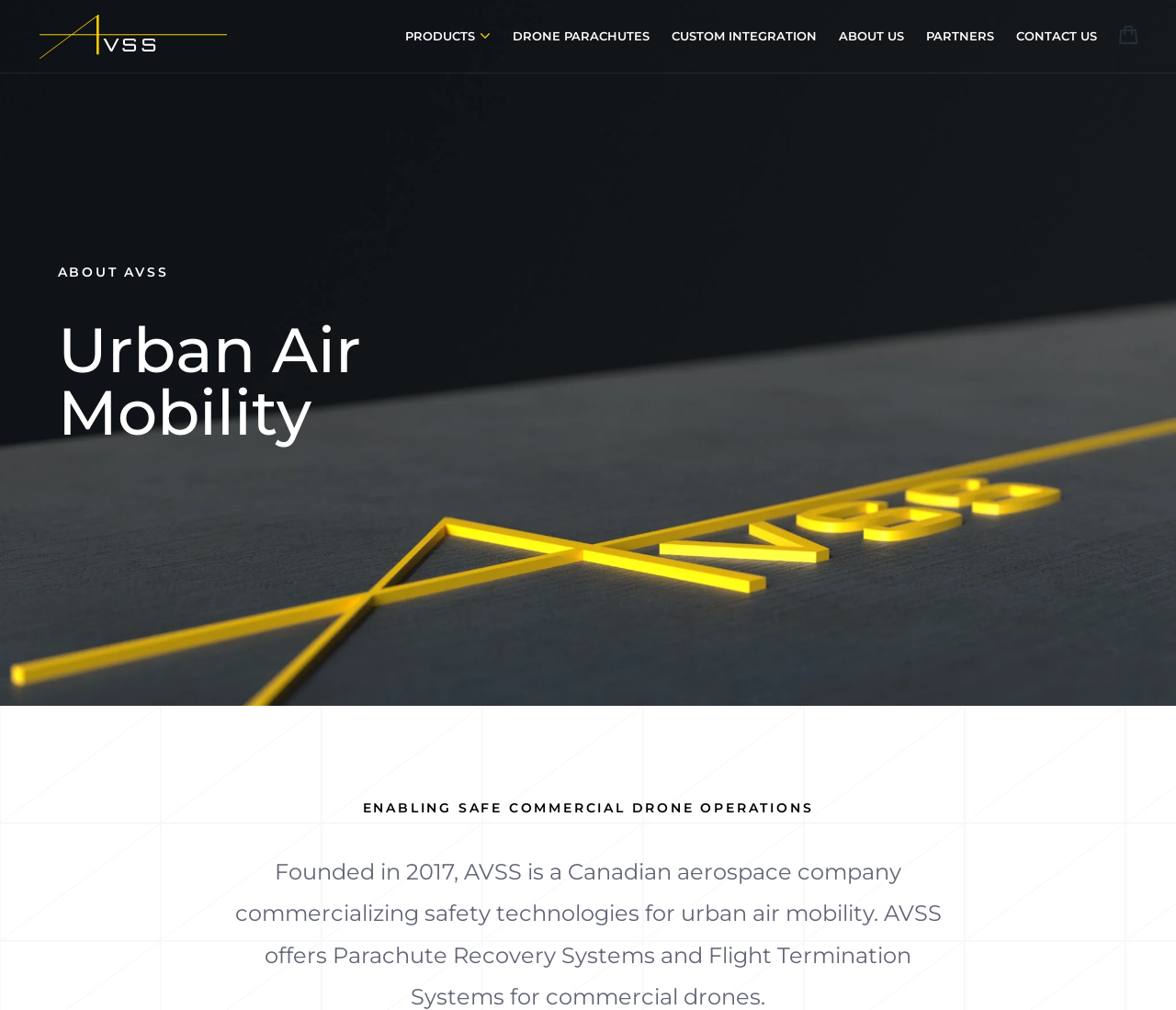Please locate the bounding box coordinates of the element that should be clicked to complete the given instruction: "go to AVSS homepage".

[0.033, 0.014, 0.193, 0.058]